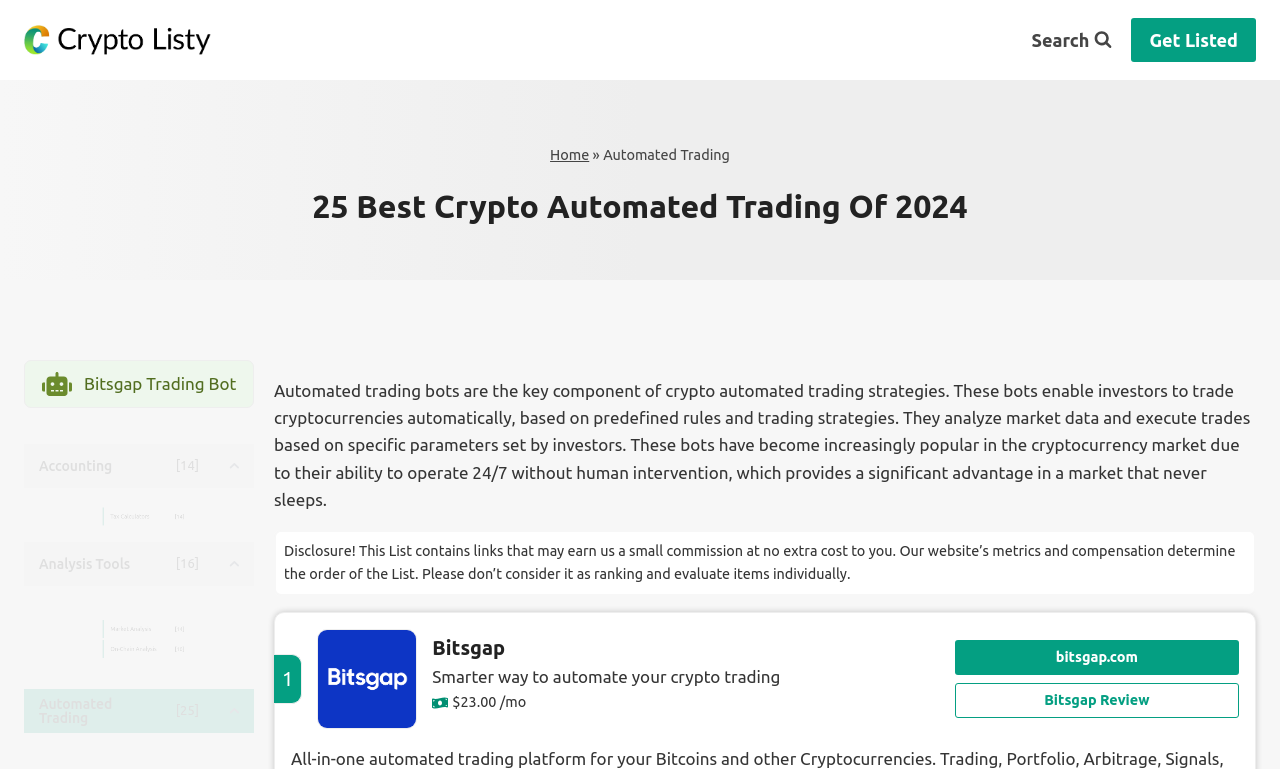Respond to the question below with a concise word or phrase:
What is the name of the first listed automated trading option?

Bitsgap